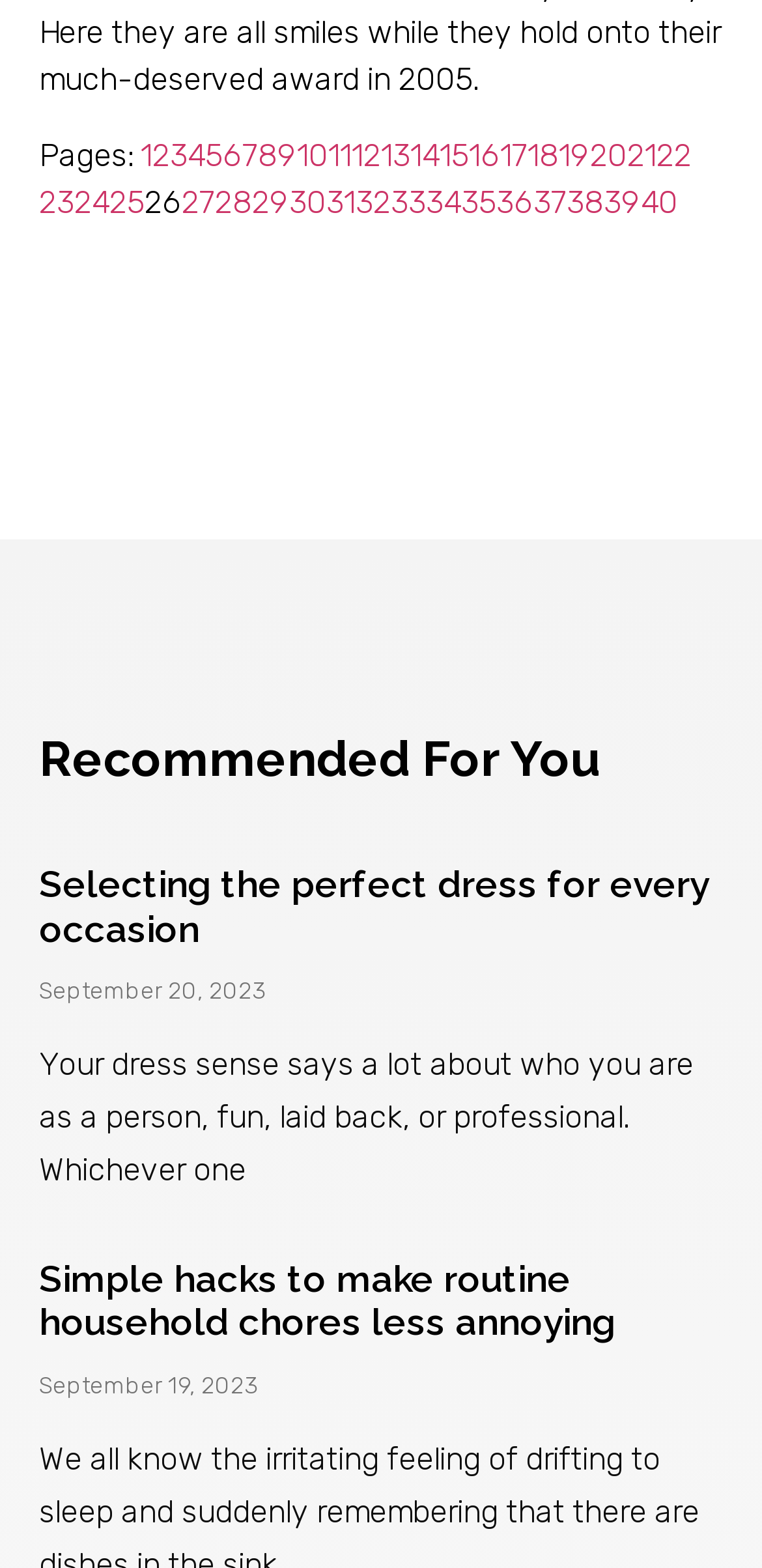Kindly determine the bounding box coordinates for the area that needs to be clicked to execute this instruction: "Read article 'Simple hacks to make routine household chores less annoying'".

[0.051, 0.801, 0.808, 0.857]